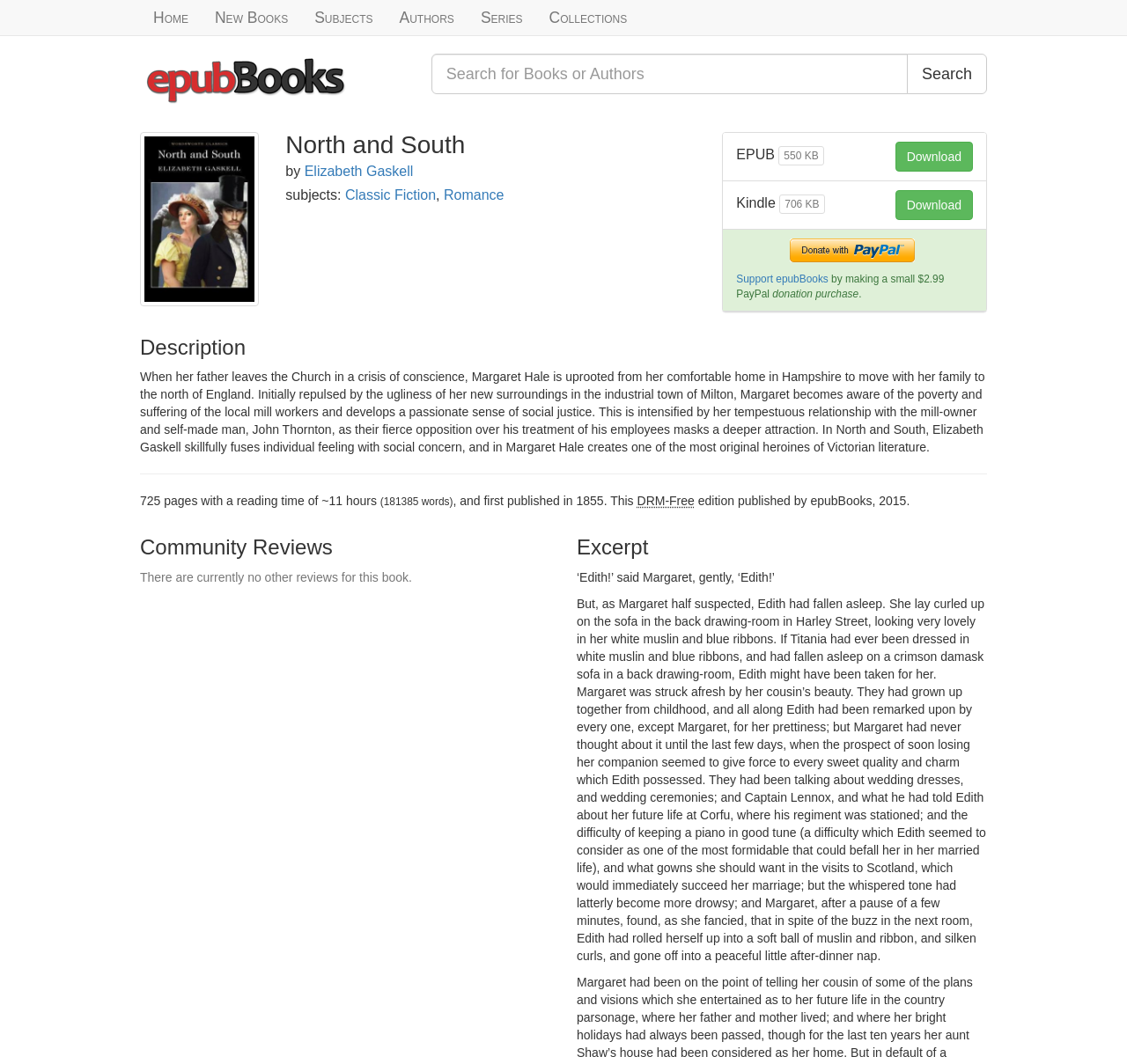Respond concisely with one word or phrase to the following query:
What is the file size of the EPUB version?

550 KB